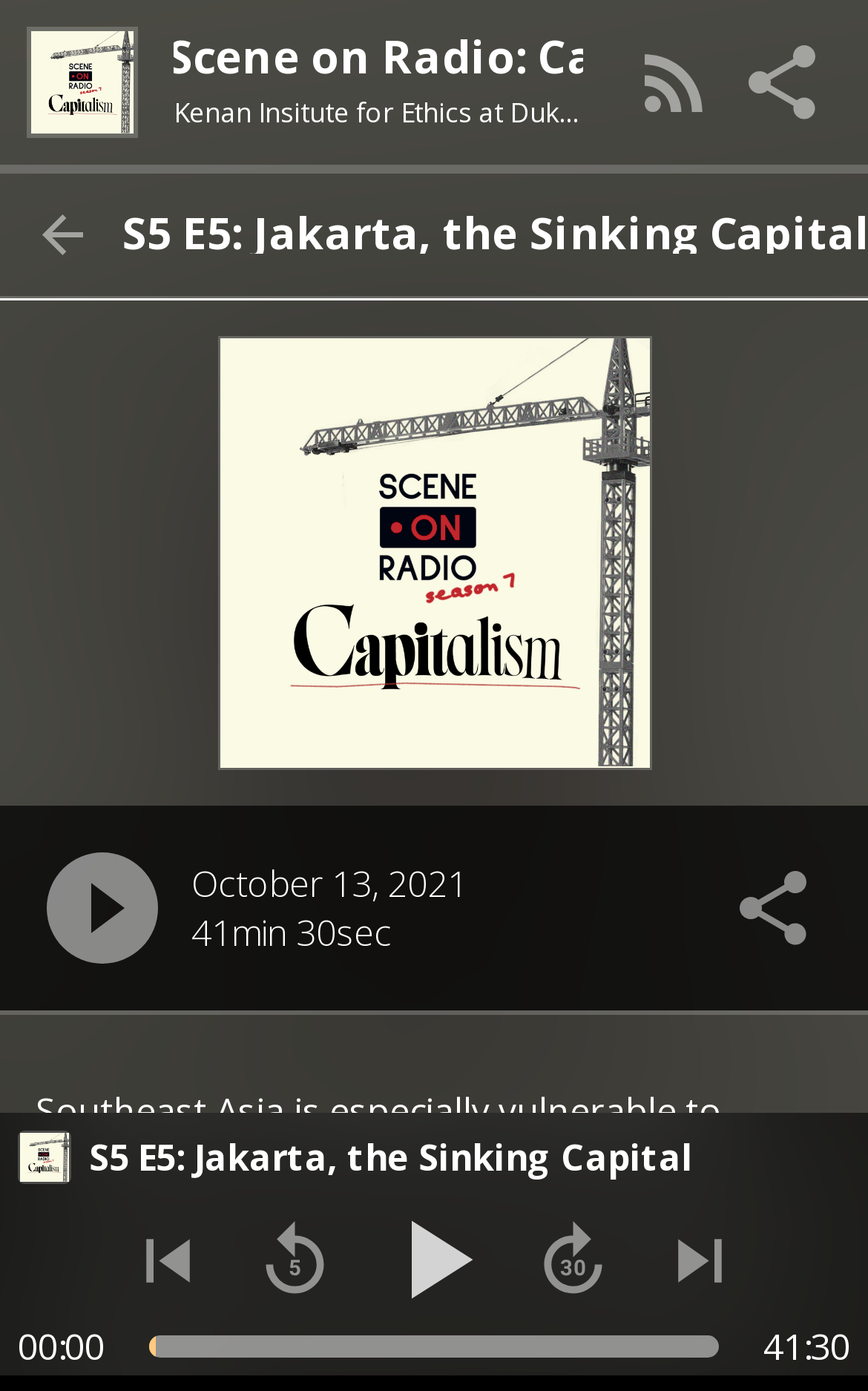What is the topic of the audio content?
Look at the image and respond with a one-word or short-phrase answer.

Climate effects in Southeast Asia